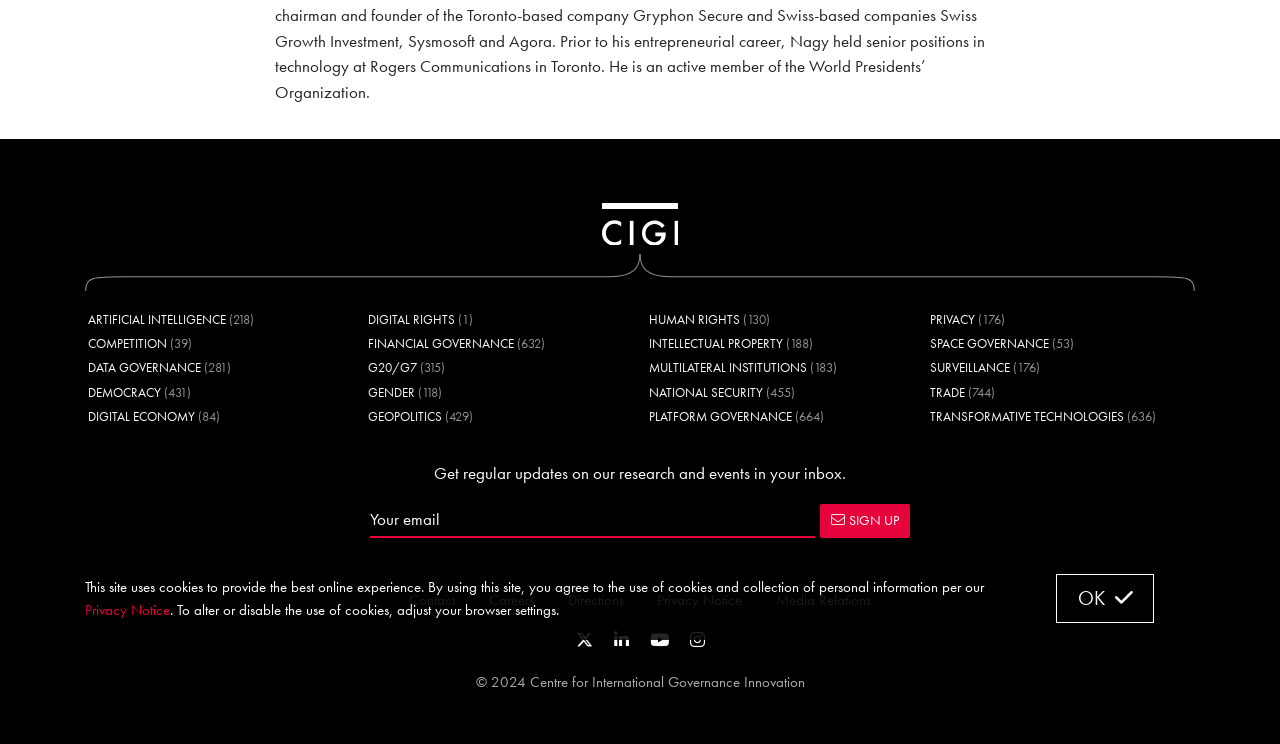Locate the bounding box for the described UI element: "Digital Rights". Ensure the coordinates are four float numbers between 0 and 1, formatted as [left, top, right, bottom].

[0.288, 0.418, 0.356, 0.441]